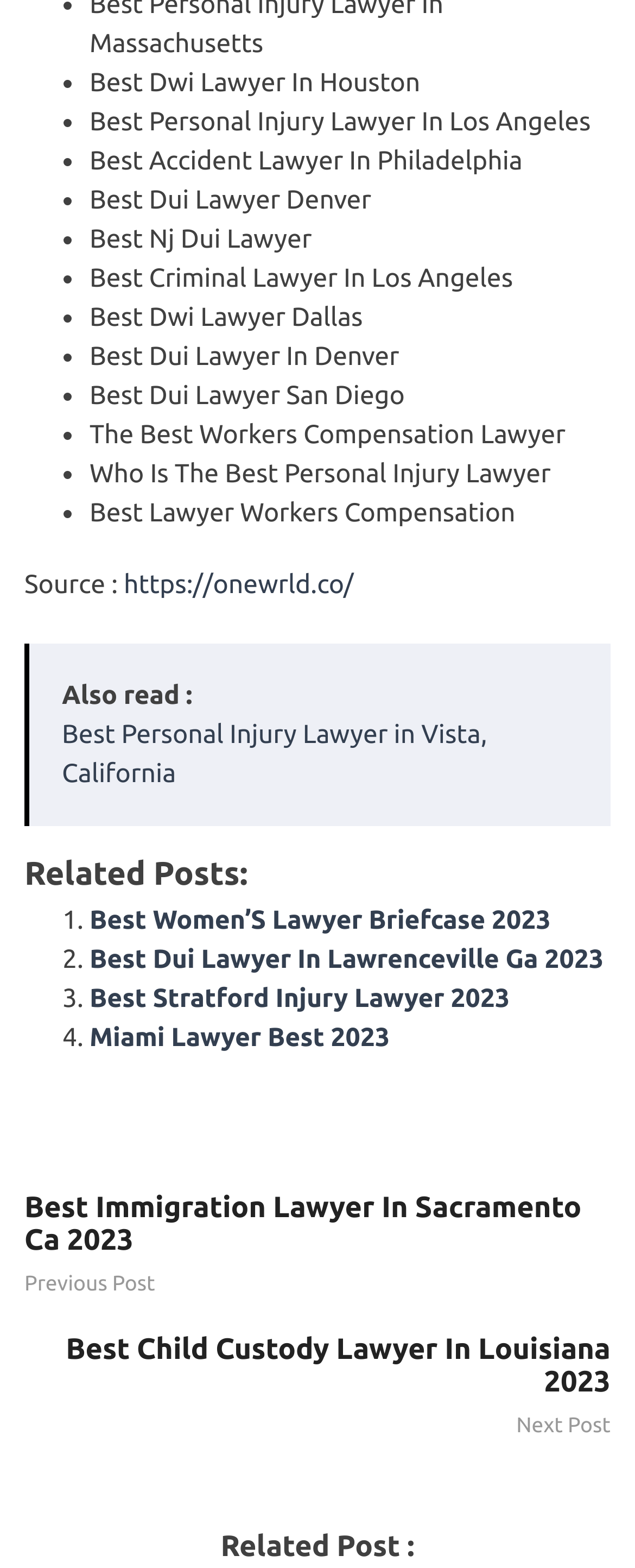Identify the bounding box of the UI component described as: "Best Women’S Lawyer Briefcase 2023".

[0.141, 0.346, 0.867, 0.365]